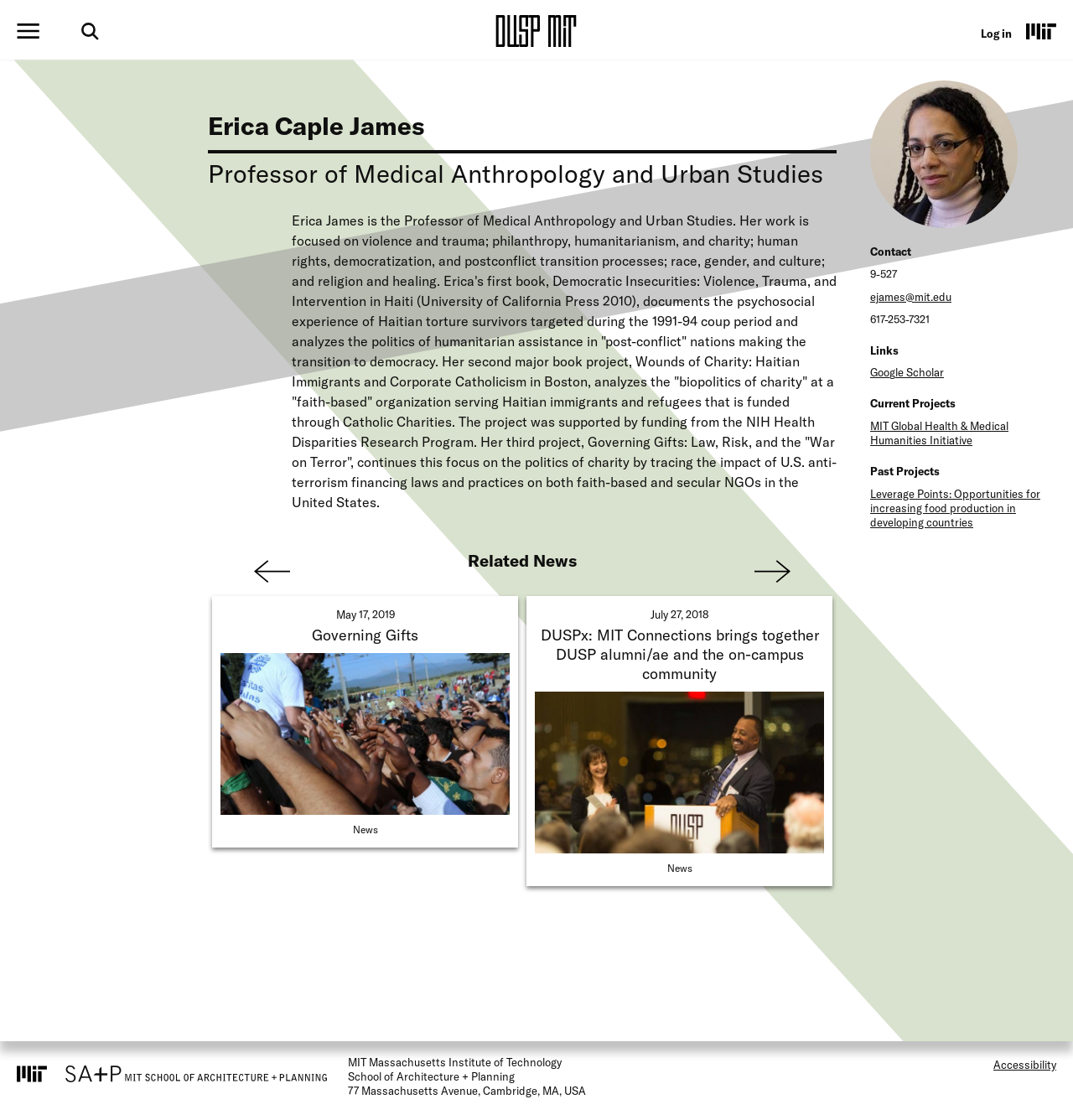Specify the bounding box coordinates of the area to click in order to execute this command: 'Click the 'HOME PAGE' link'. The coordinates should consist of four float numbers ranging from 0 to 1, and should be formatted as [left, top, right, bottom].

None